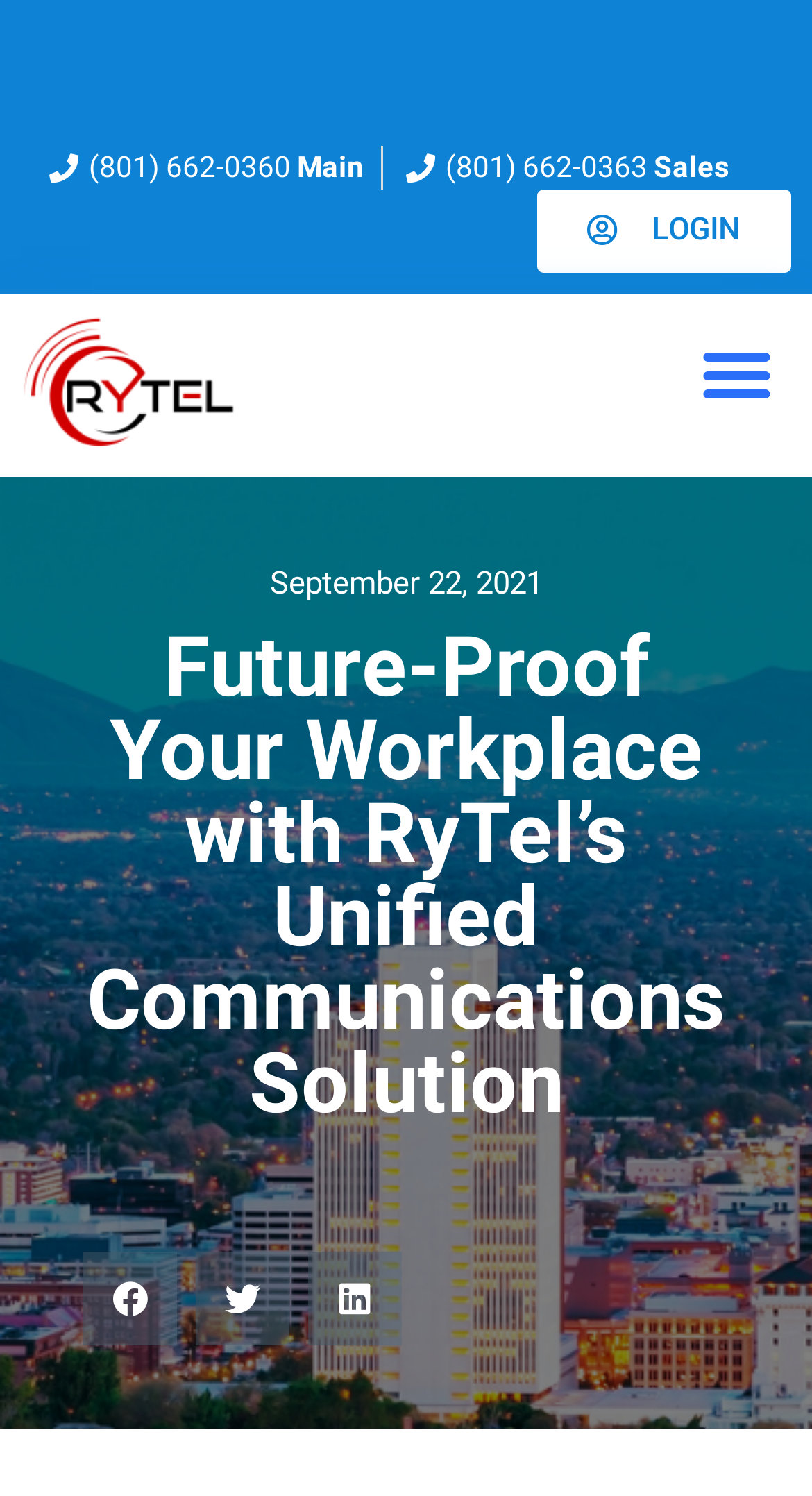Is the menu expanded or not?
Examine the screenshot and reply with a single word or phrase.

Not